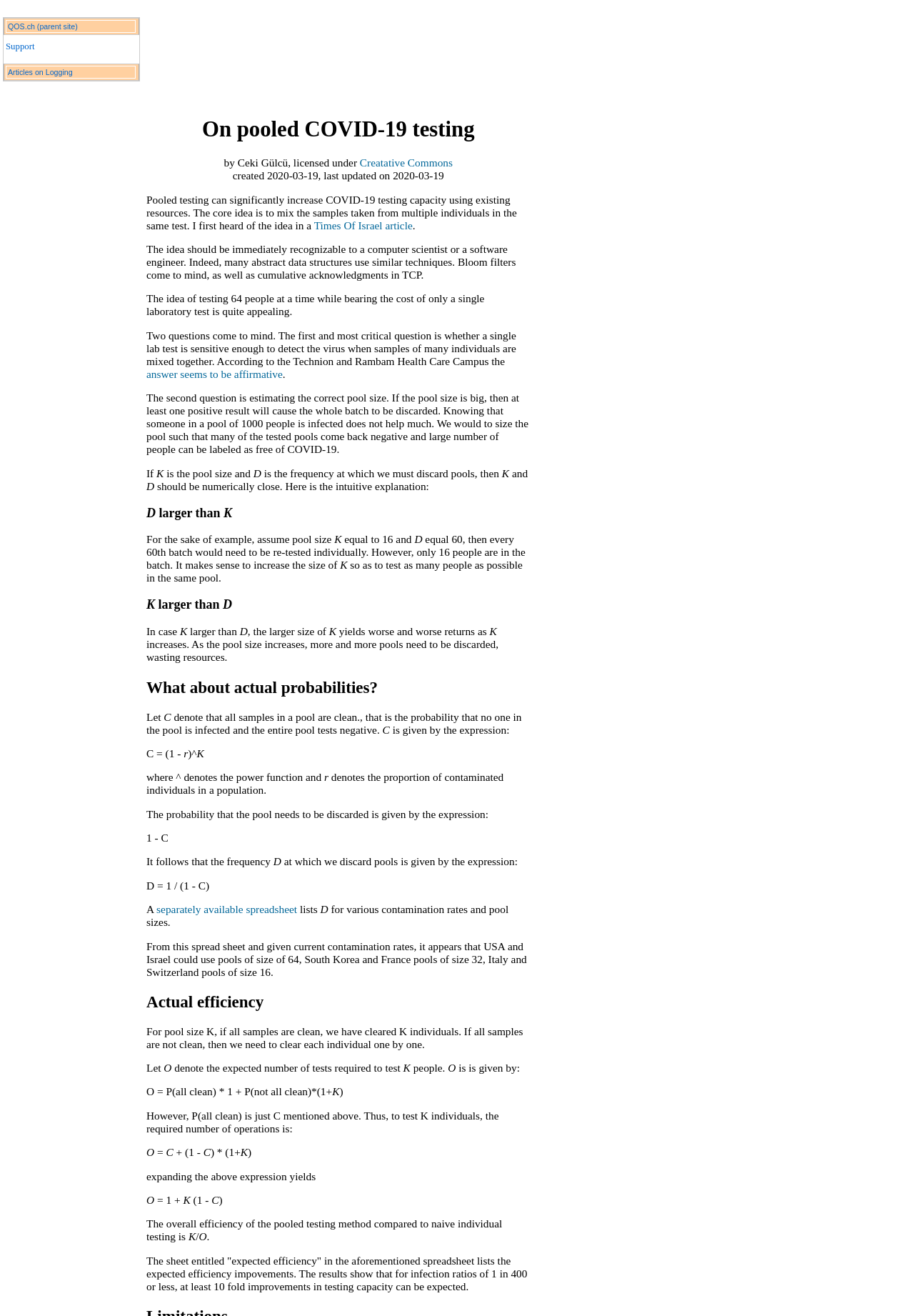Locate the bounding box coordinates of the clickable region necessary to complete the following instruction: "Click the Industry Dive Logo". Provide the coordinates in the format of four float numbers between 0 and 1, i.e., [left, top, right, bottom].

None